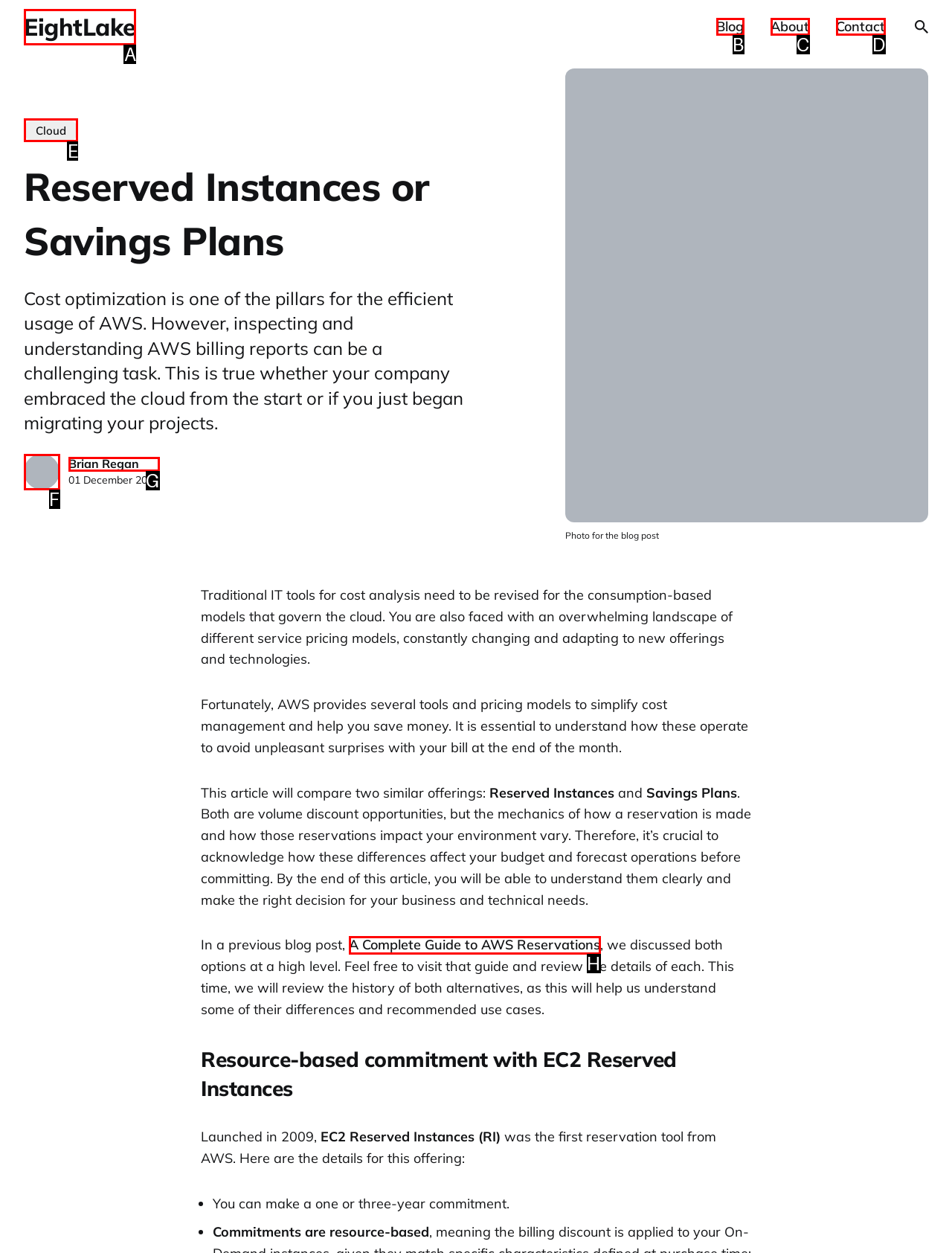Identify the correct UI element to click for the following task: Click the 'Cloud' link Choose the option's letter based on the given choices.

E